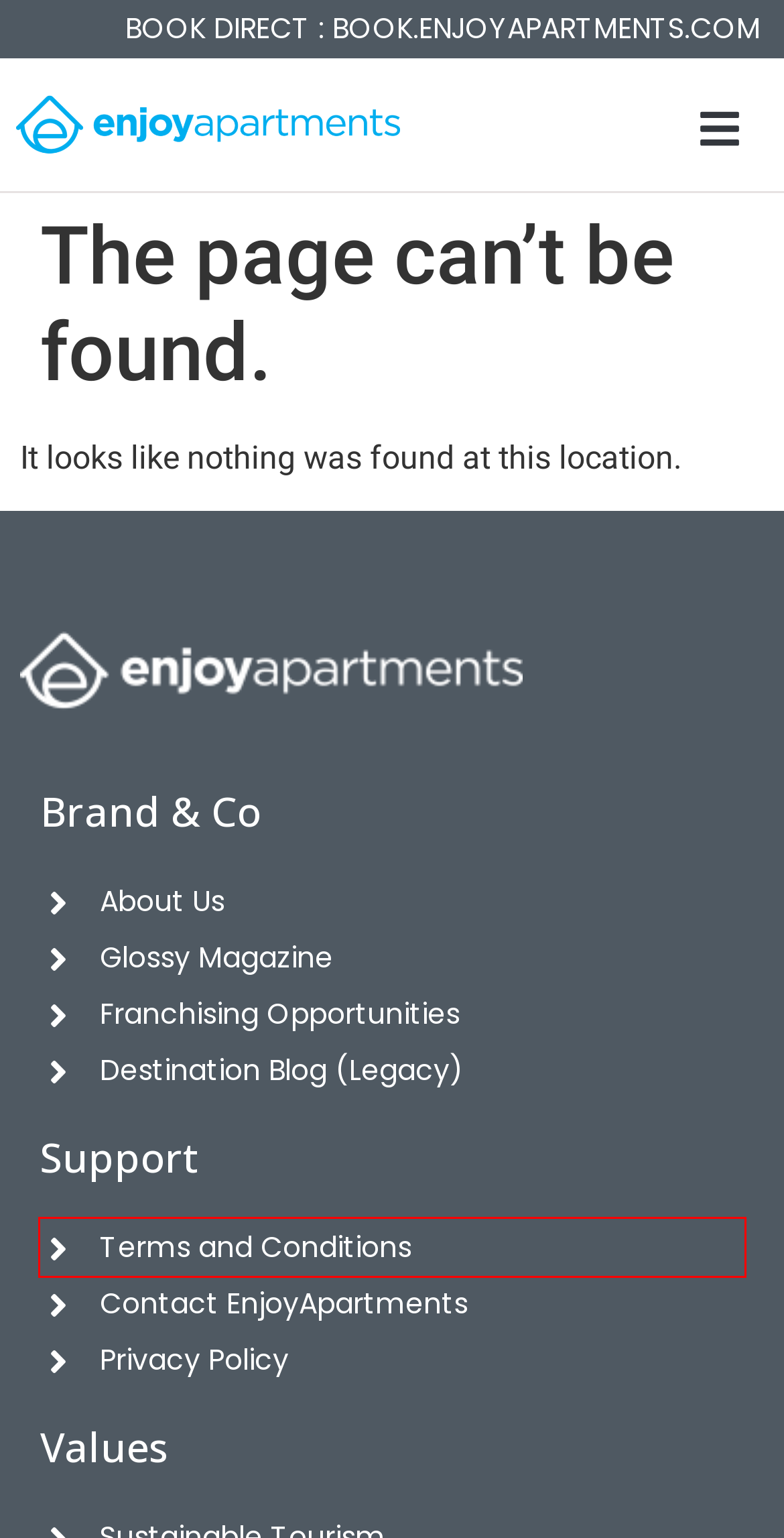Analyze the webpage screenshot with a red bounding box highlighting a UI element. Select the description that best matches the new webpage after clicking the highlighted element. Here are the options:
A. Terms Conditions – EnjoyApartments
B. About Us – EnjoyApartments
C. Privacy Policy – EnjoyApartments
D. EnjoyApartments Blog. | Julia's travels
E. Contact Us – EnjoyApartments
F. Sustainable Tourism – EnjoyApartments
G. Franchising – EnjoyApartments
H. Social Responsability – EnjoyApartments

A